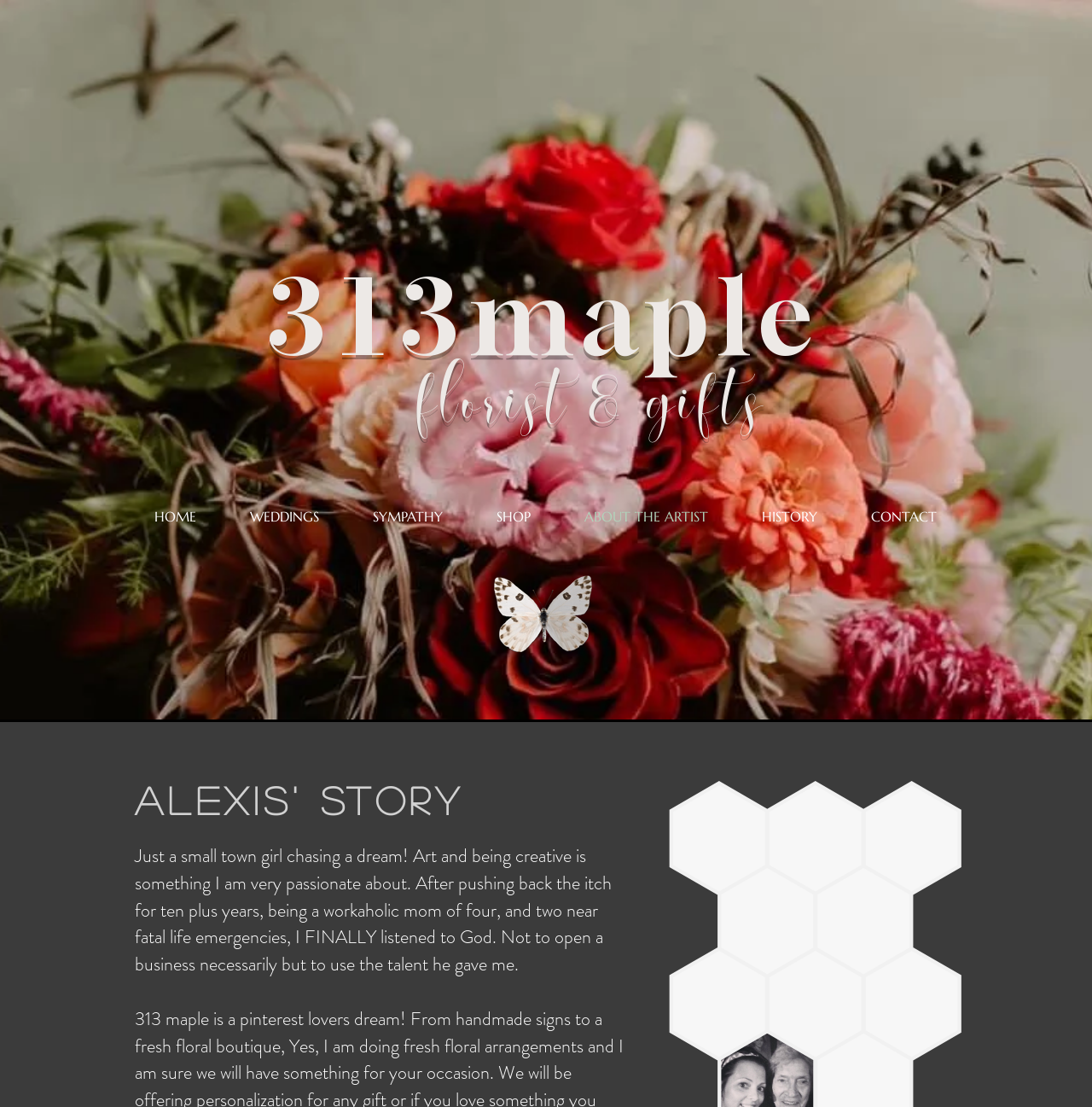Answer the question below in one word or phrase:
How many links are in the navigation menu?

7